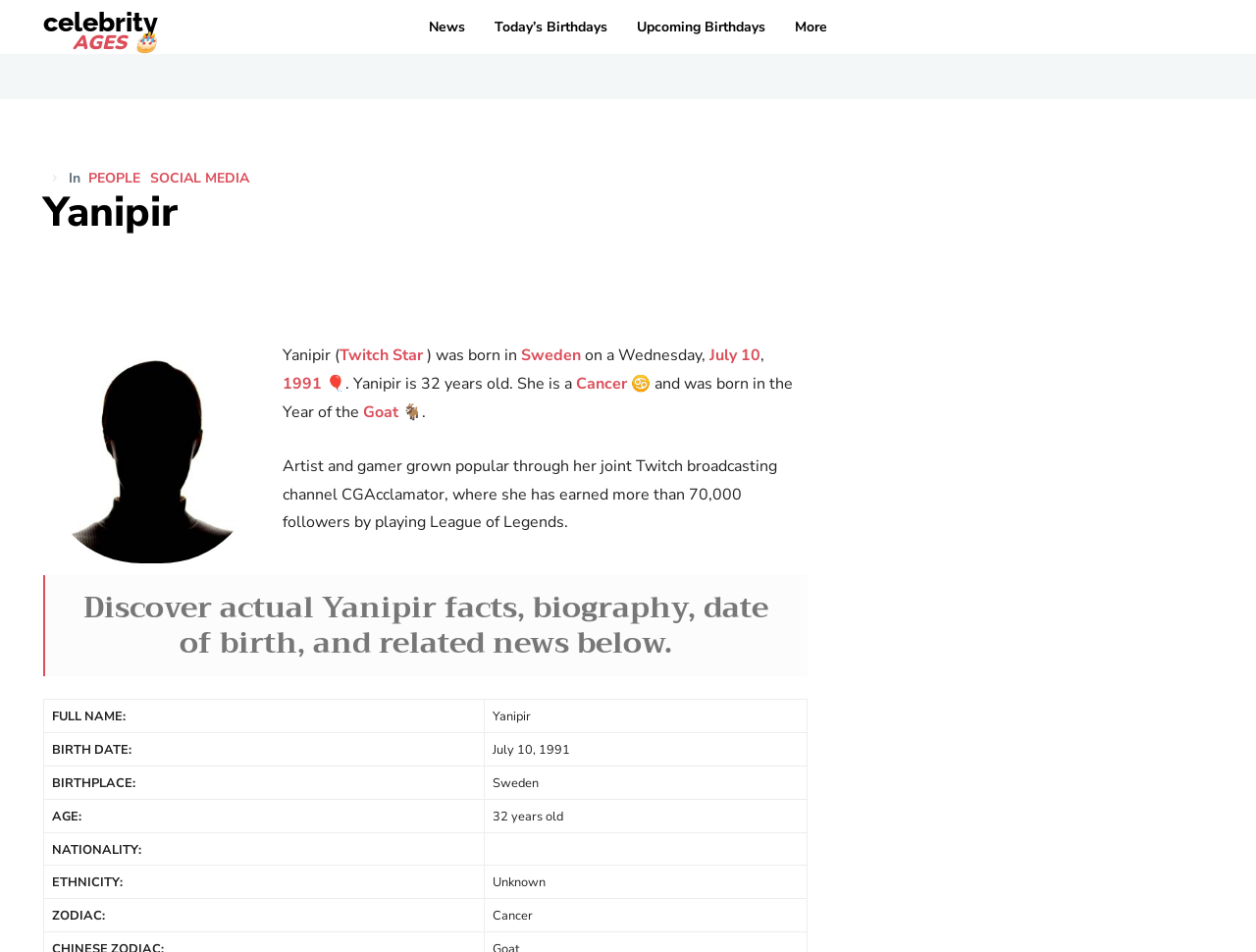Determine the bounding box coordinates of the region that needs to be clicked to achieve the task: "Click on the 'celebrity AGES 🎂' link".

[0.034, 0.009, 0.126, 0.055]